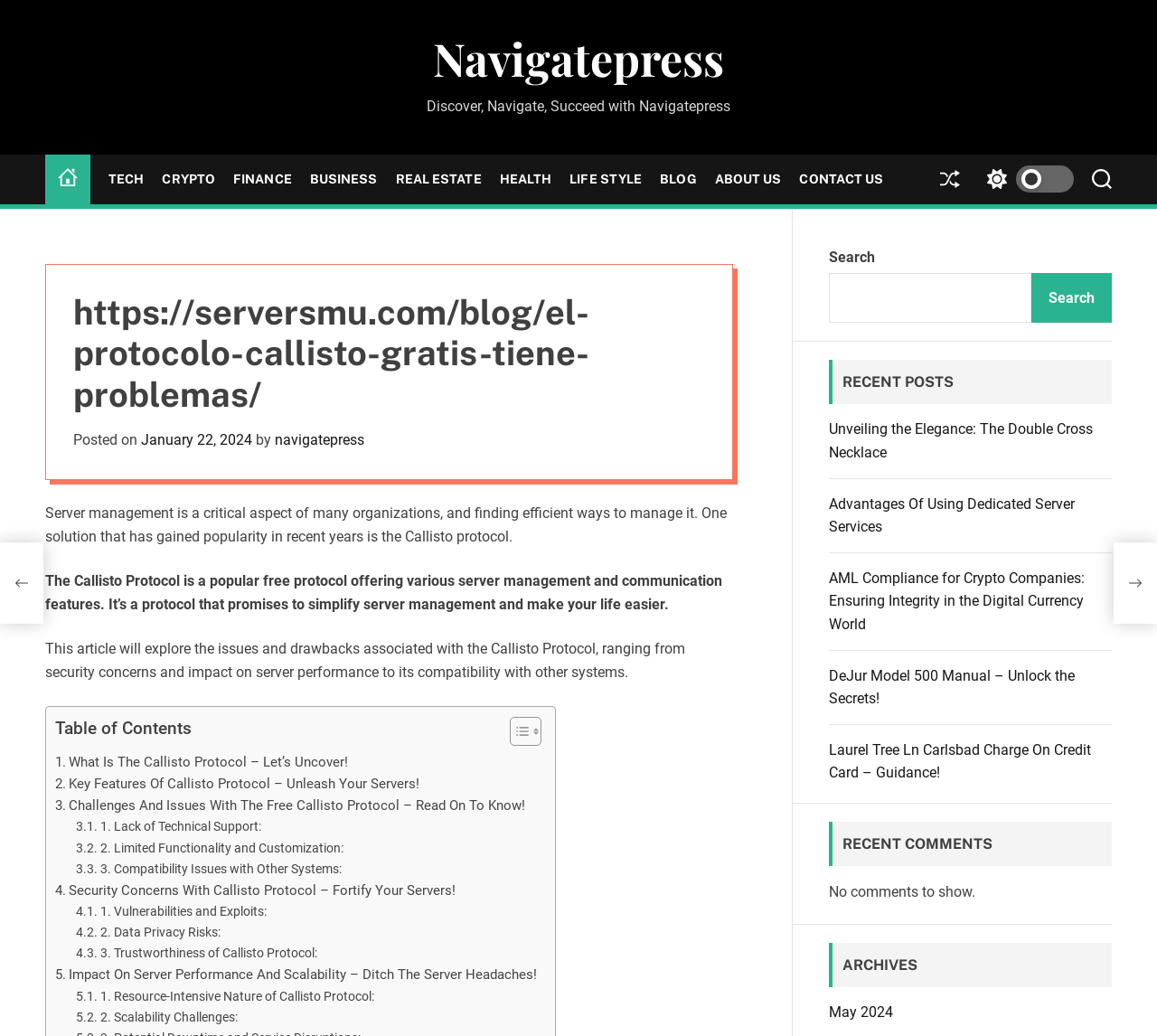Using the element description: "Shuffle", determine the bounding box coordinates. The coordinates should be in the format [left, top, right, bottom], with values between 0 and 1.

[0.812, 0.149, 0.83, 0.197]